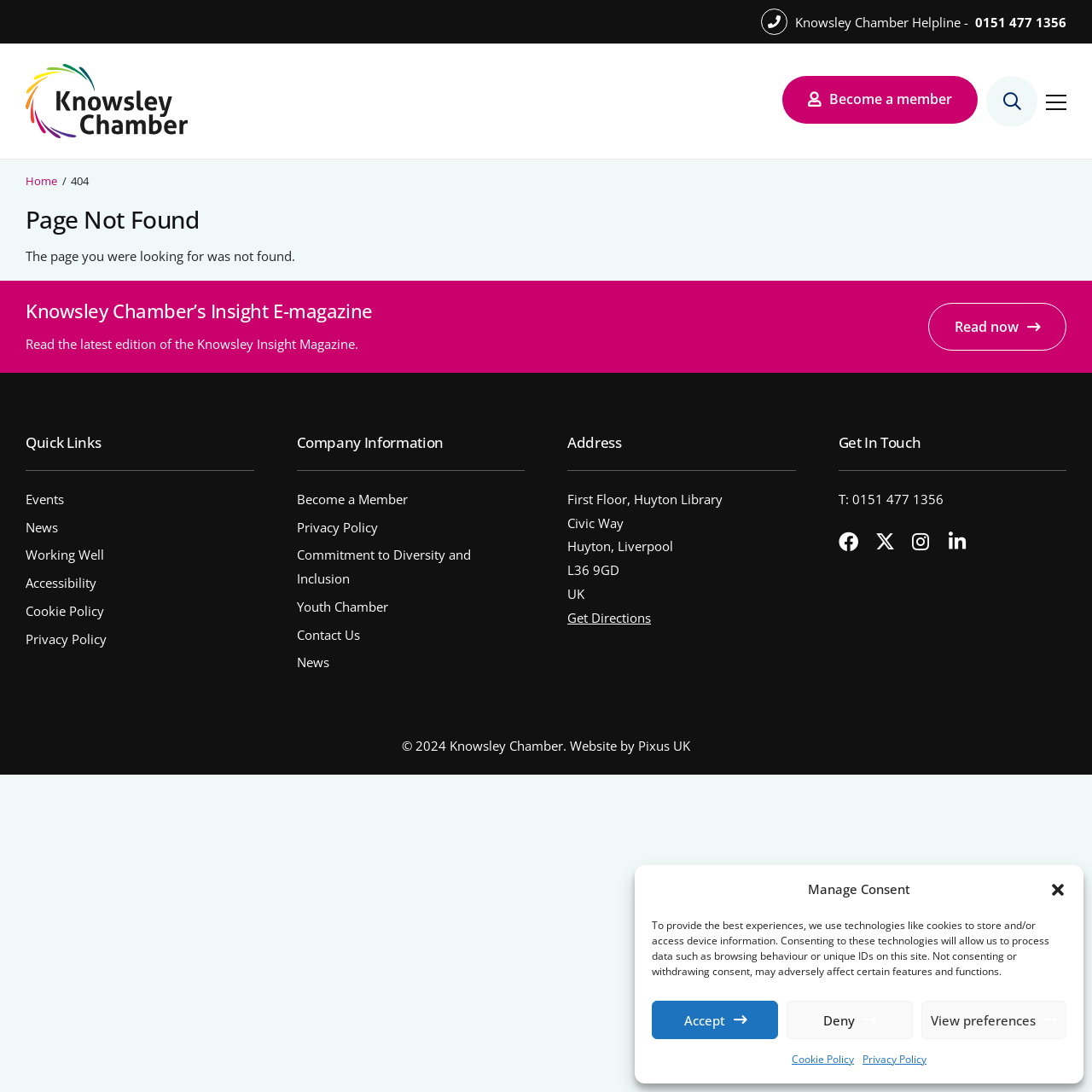What is the address of Knowsley Chamber?
Answer the question with as much detail as possible.

I found the address by looking at the 'Address' section, where it is written in multiple lines as 'First Floor, Huyton Library', 'Civic Way', 'Huyton, Liverpool', 'L36 9GD', and 'UK'.